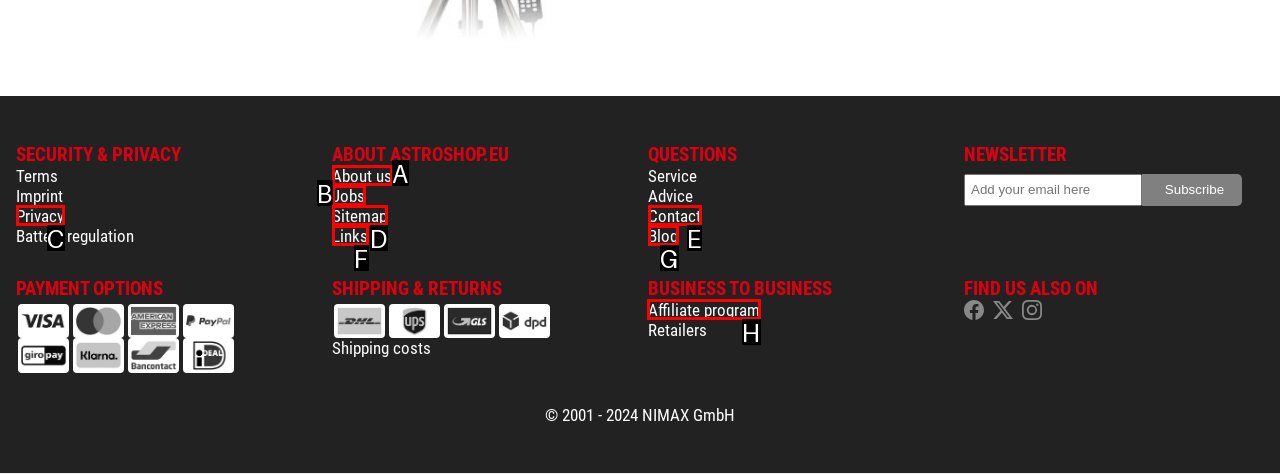Which option should be clicked to complete this task: Learn about affiliate program
Reply with the letter of the correct choice from the given choices.

H